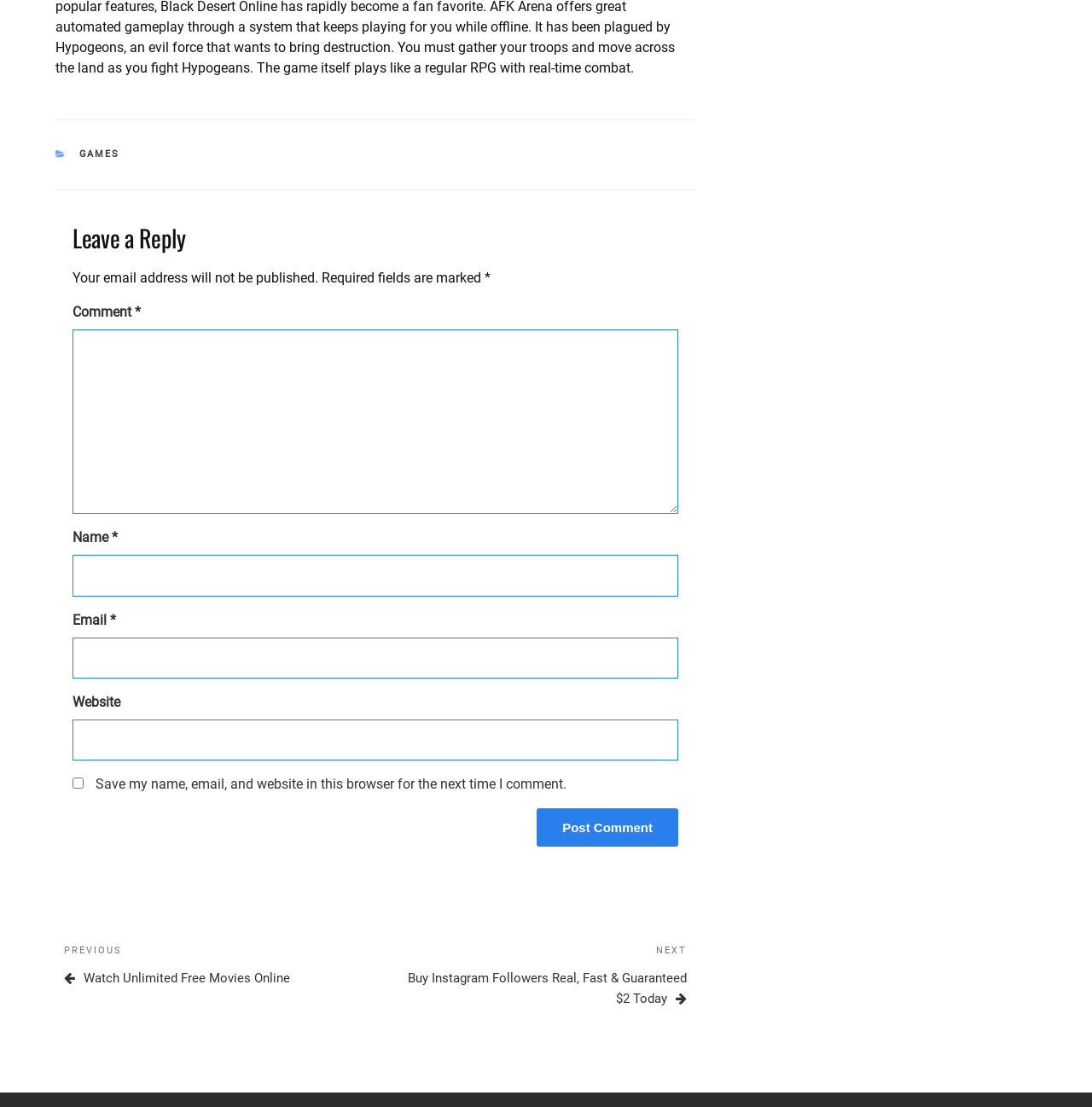Please specify the bounding box coordinates of the clickable section necessary to execute the following command: "Enter a comment".

[0.066, 0.297, 0.621, 0.464]